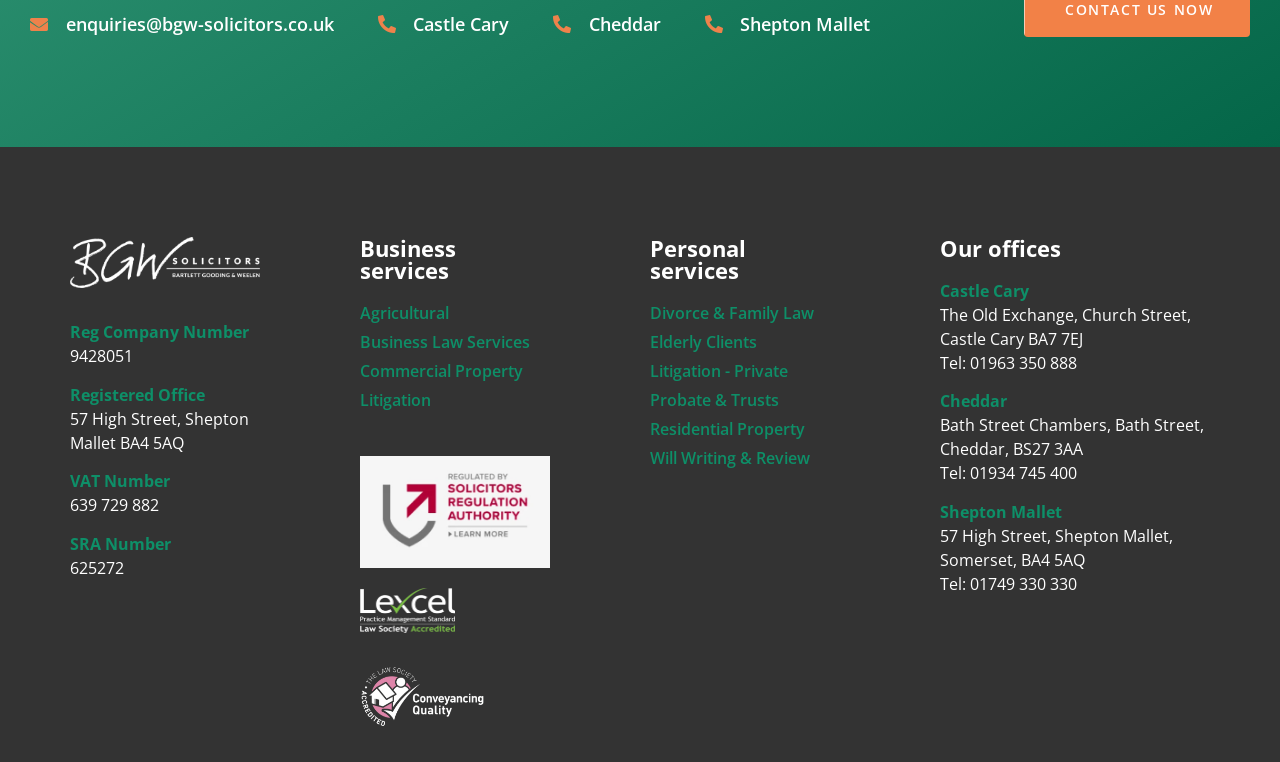What is the organization that regulates this company?
Please provide a single word or phrase as your answer based on the image.

Solicitors Regulation Authority